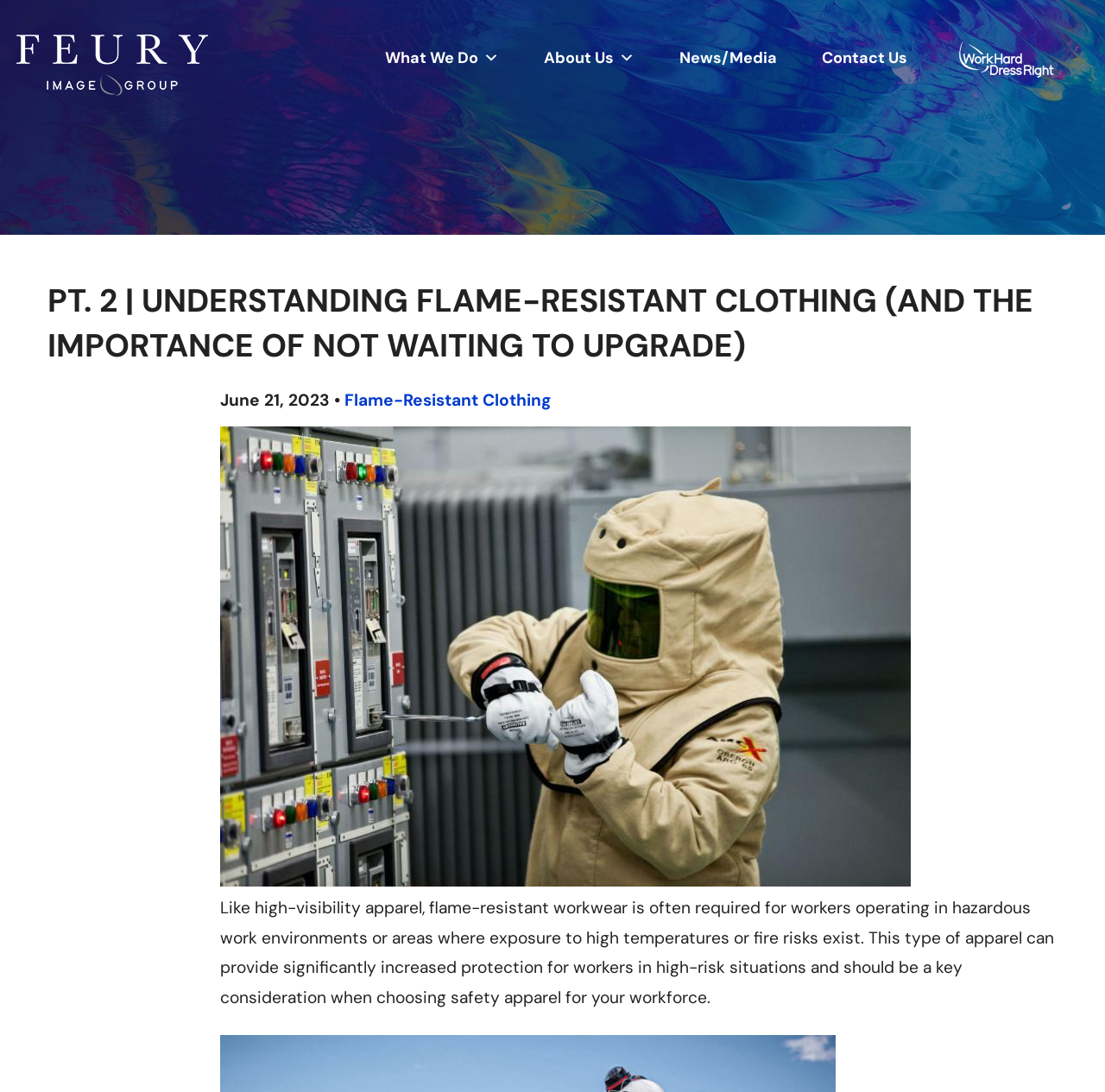Determine the bounding box coordinates of the section to be clicked to follow the instruction: "Click on the 'YouTube' link". The coordinates should be given as four float numbers between 0 and 1, formatted as [left, top, right, bottom].

None